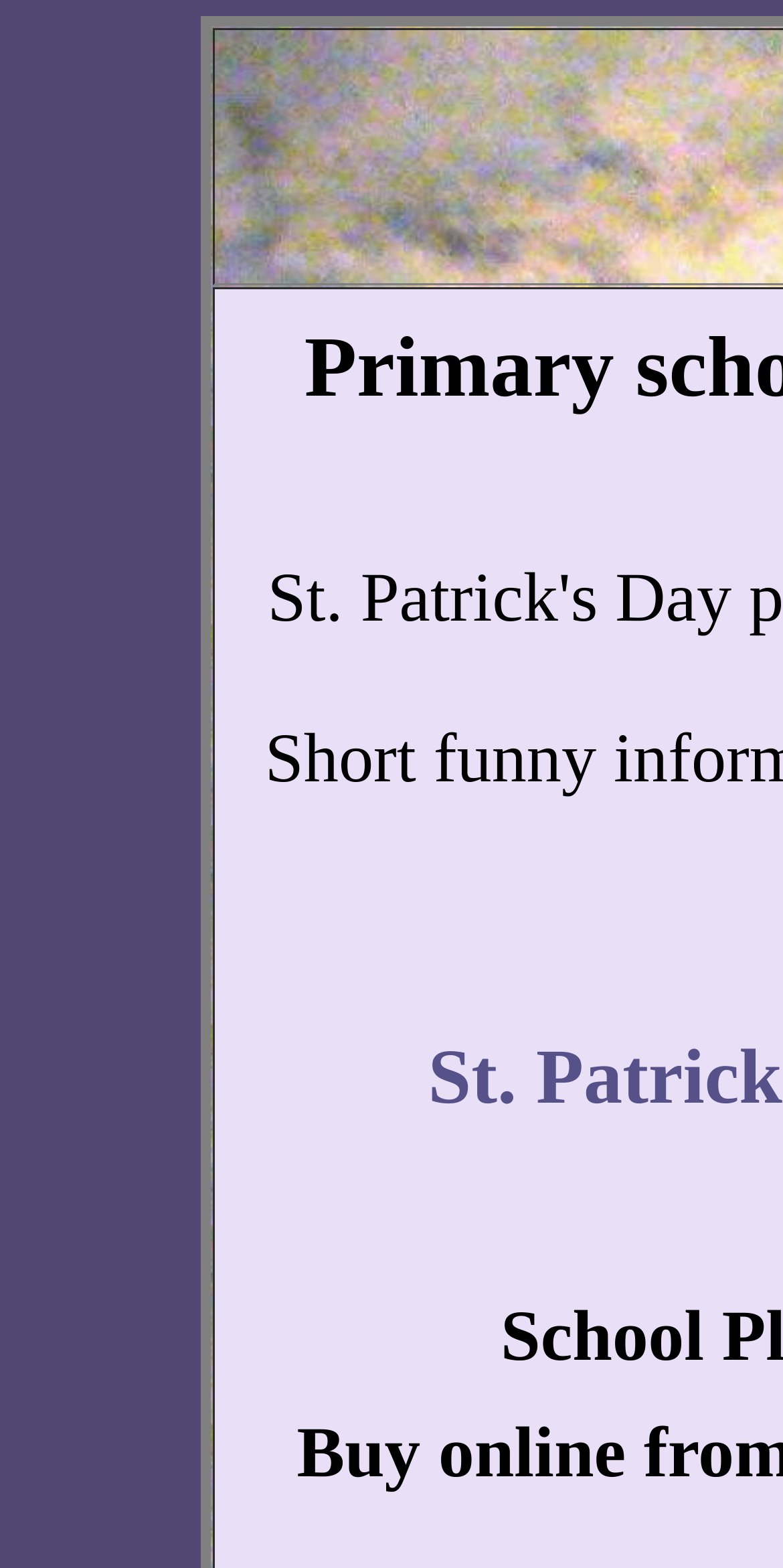Determine the main headline from the webpage and extract its text.

Primary school assembly about Saint Patrick